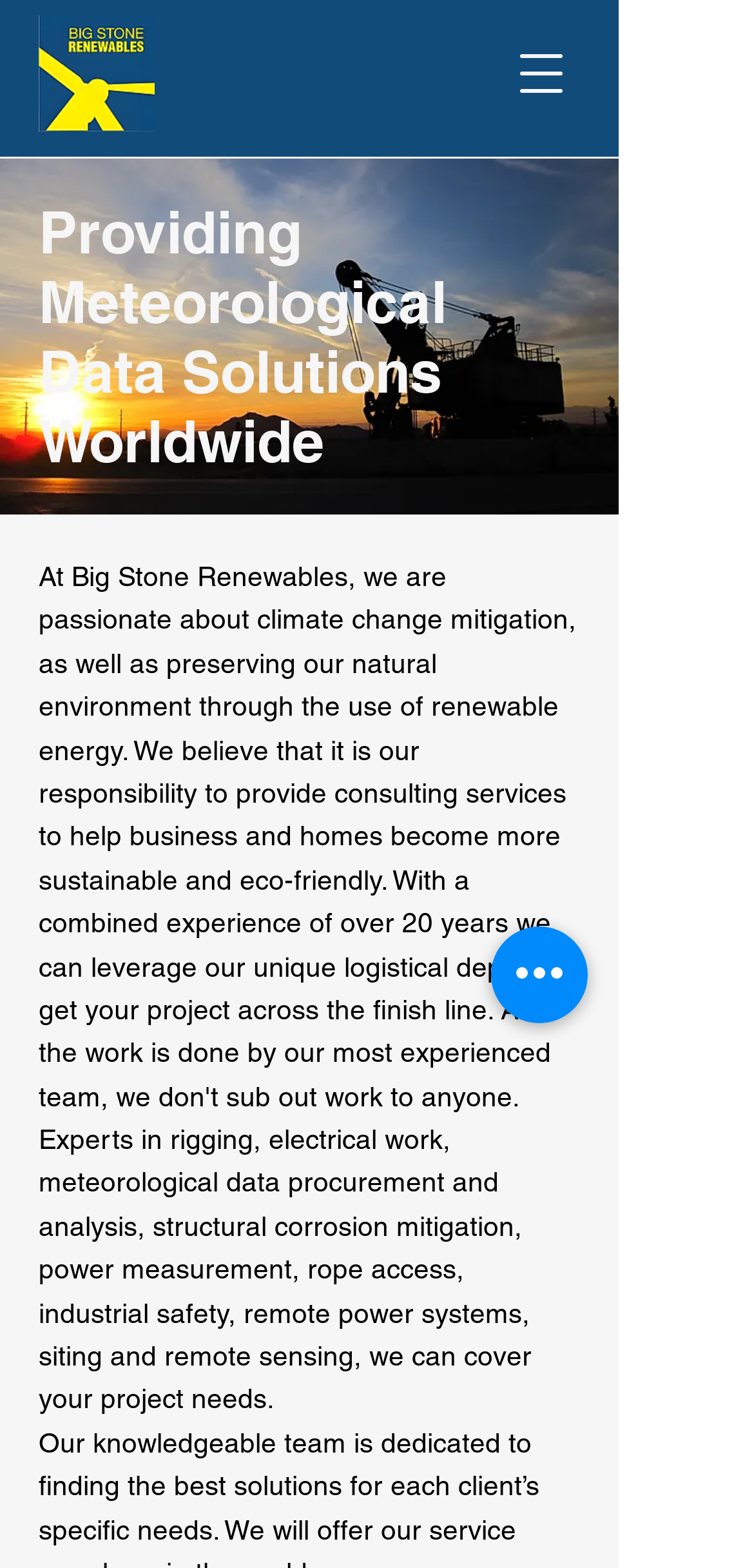What services does the company provide? Analyze the screenshot and reply with just one word or a short phrase.

Meteorological data solutions